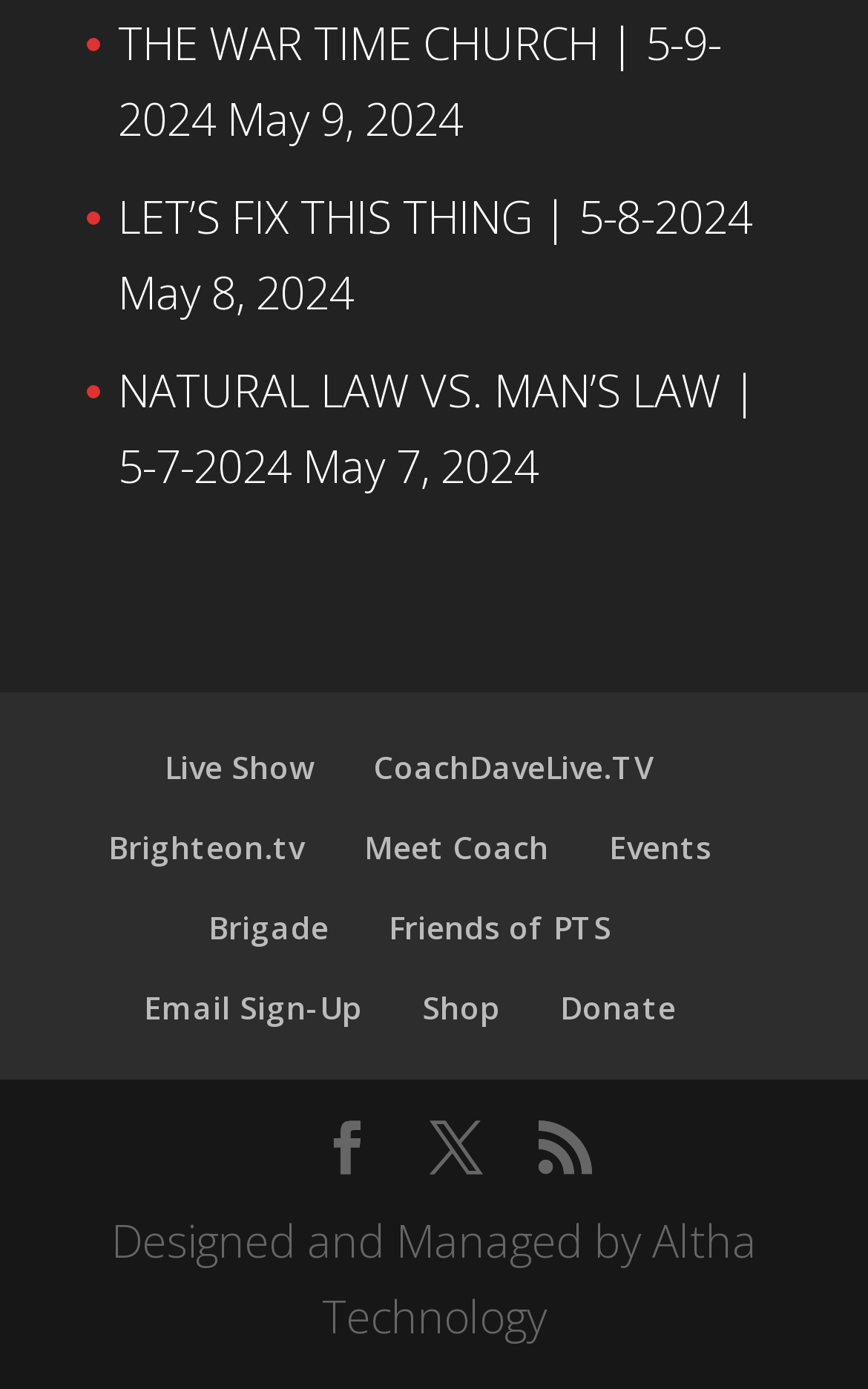Please identify the bounding box coordinates of the clickable element to fulfill the following instruction: "Visit CoachDaveLive.TV". The coordinates should be four float numbers between 0 and 1, i.e., [left, top, right, bottom].

[0.431, 0.536, 0.754, 0.567]